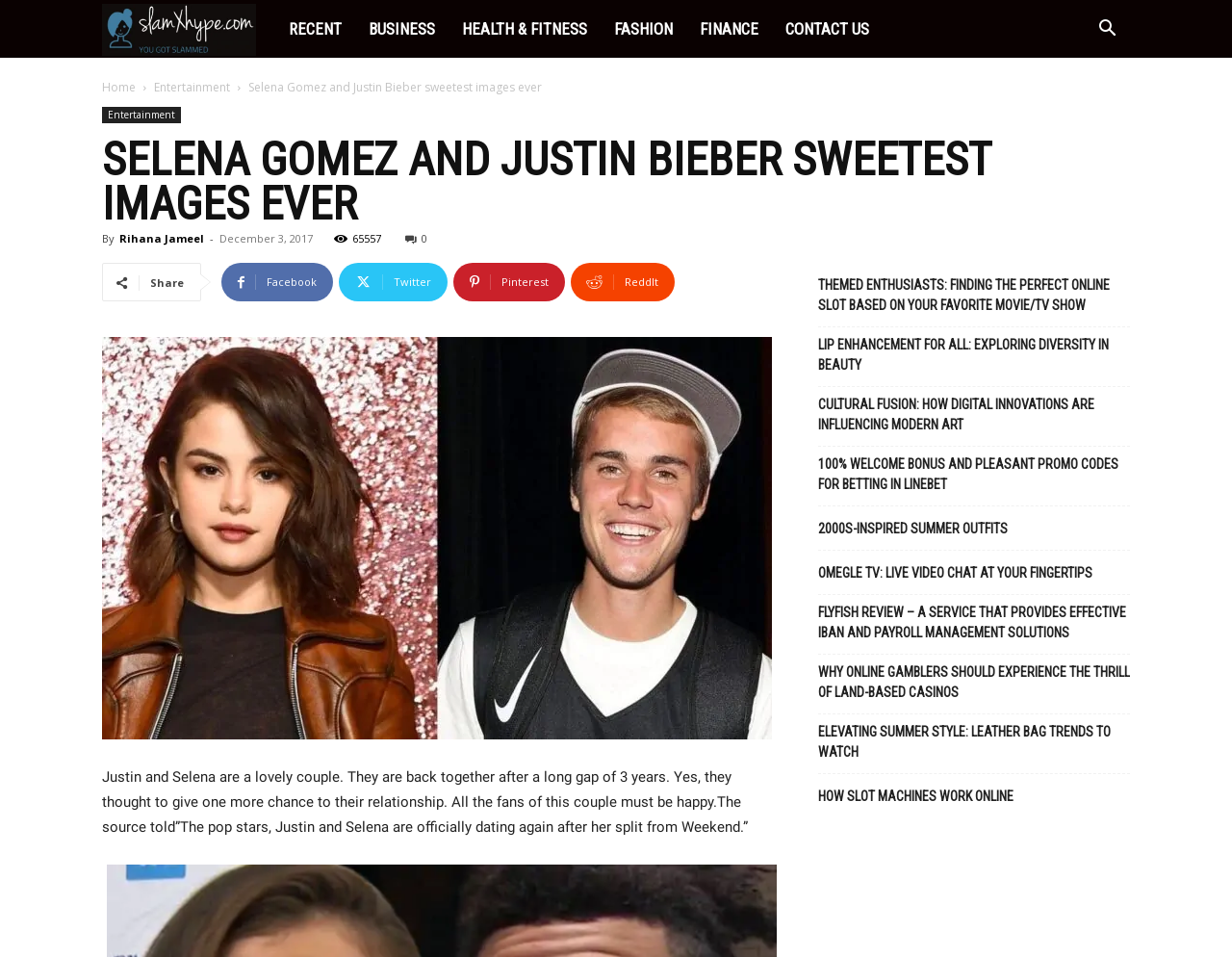Answer briefly with one word or phrase:
What is the topic of the main article?

Justin and Selena